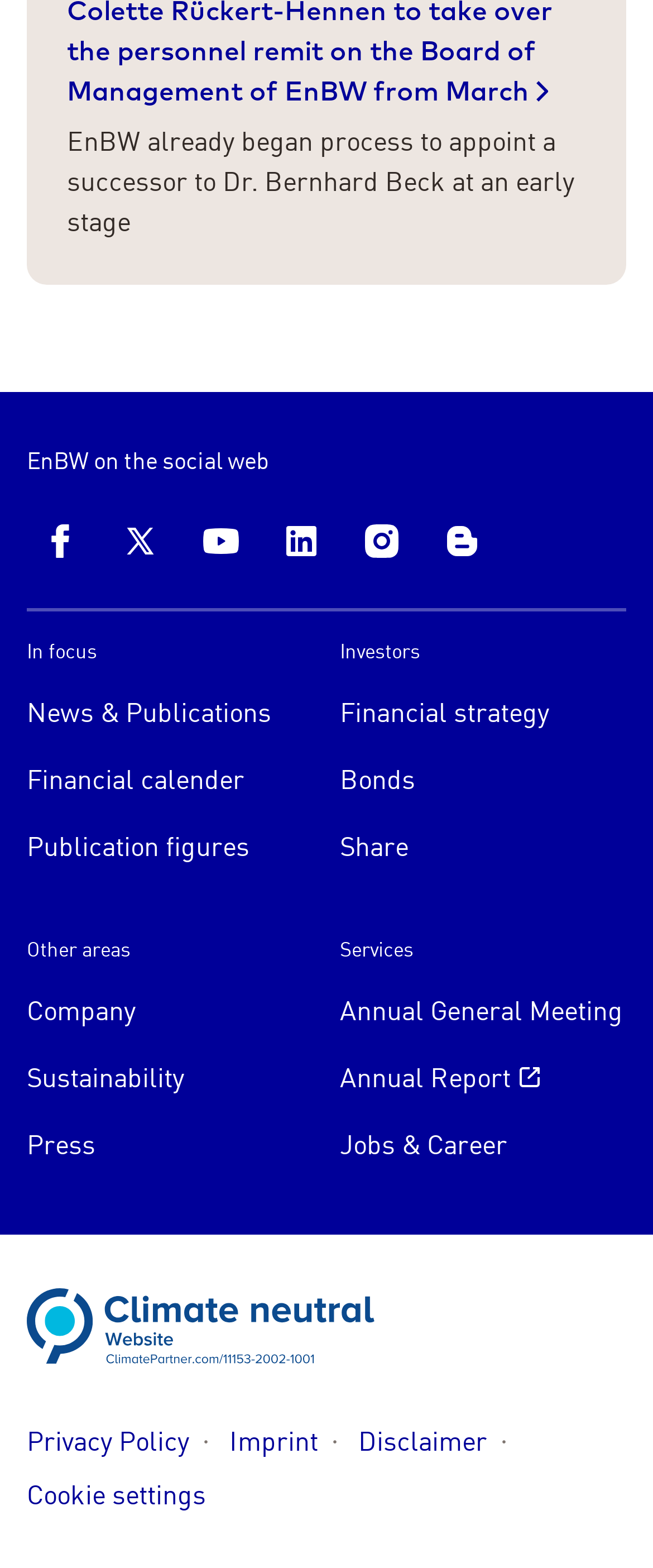Respond with a single word or short phrase to the following question: 
What are the main categories listed on the webpage?

In focus, Investors, Other areas, Services